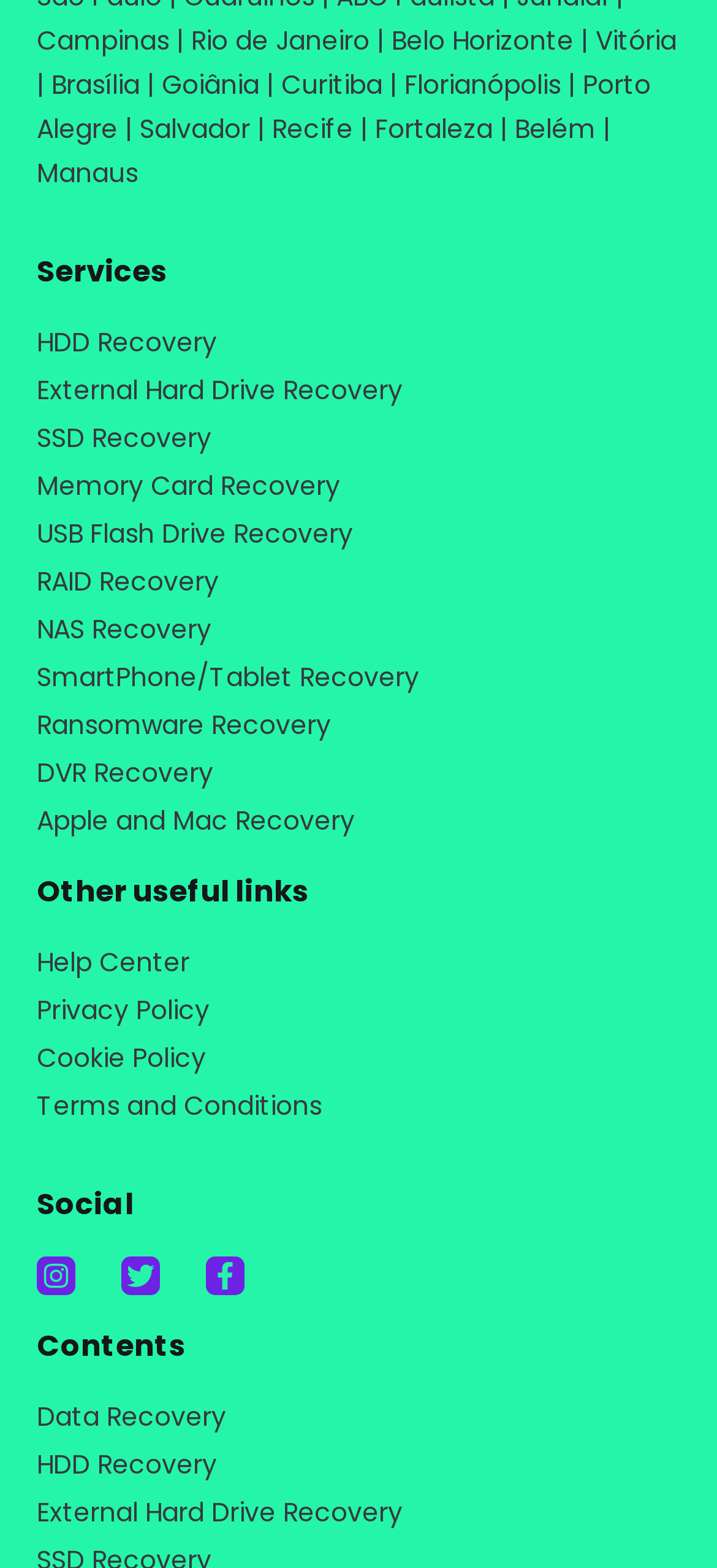Can you specify the bounding box coordinates of the area that needs to be clicked to fulfill the following instruction: "Visit Help Center"?

[0.051, 0.602, 0.949, 0.626]